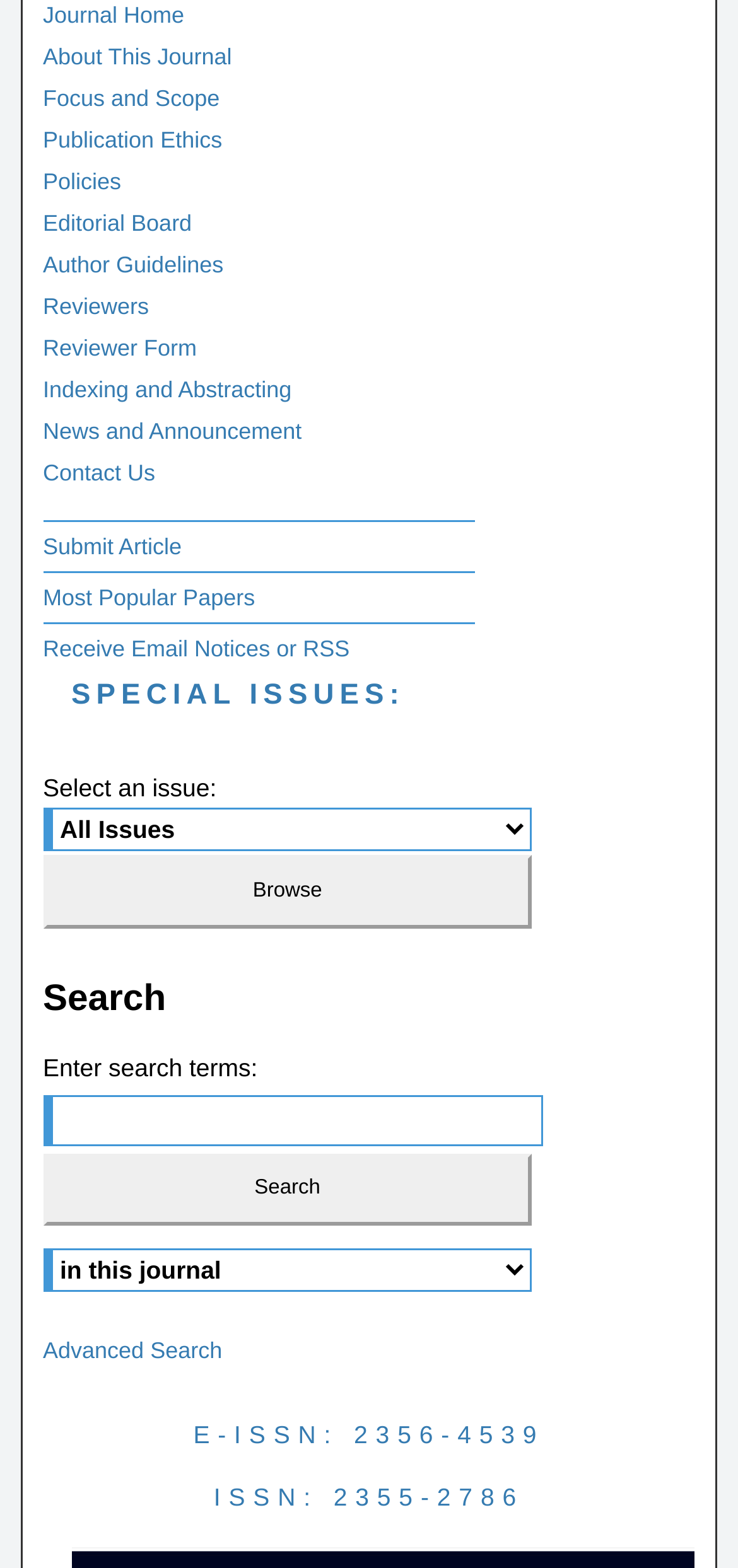Identify the bounding box coordinates for the UI element described as: "value="Search"". The coordinates should be provided as four floats between 0 and 1: [left, top, right, bottom].

[0.058, 0.736, 0.721, 0.782]